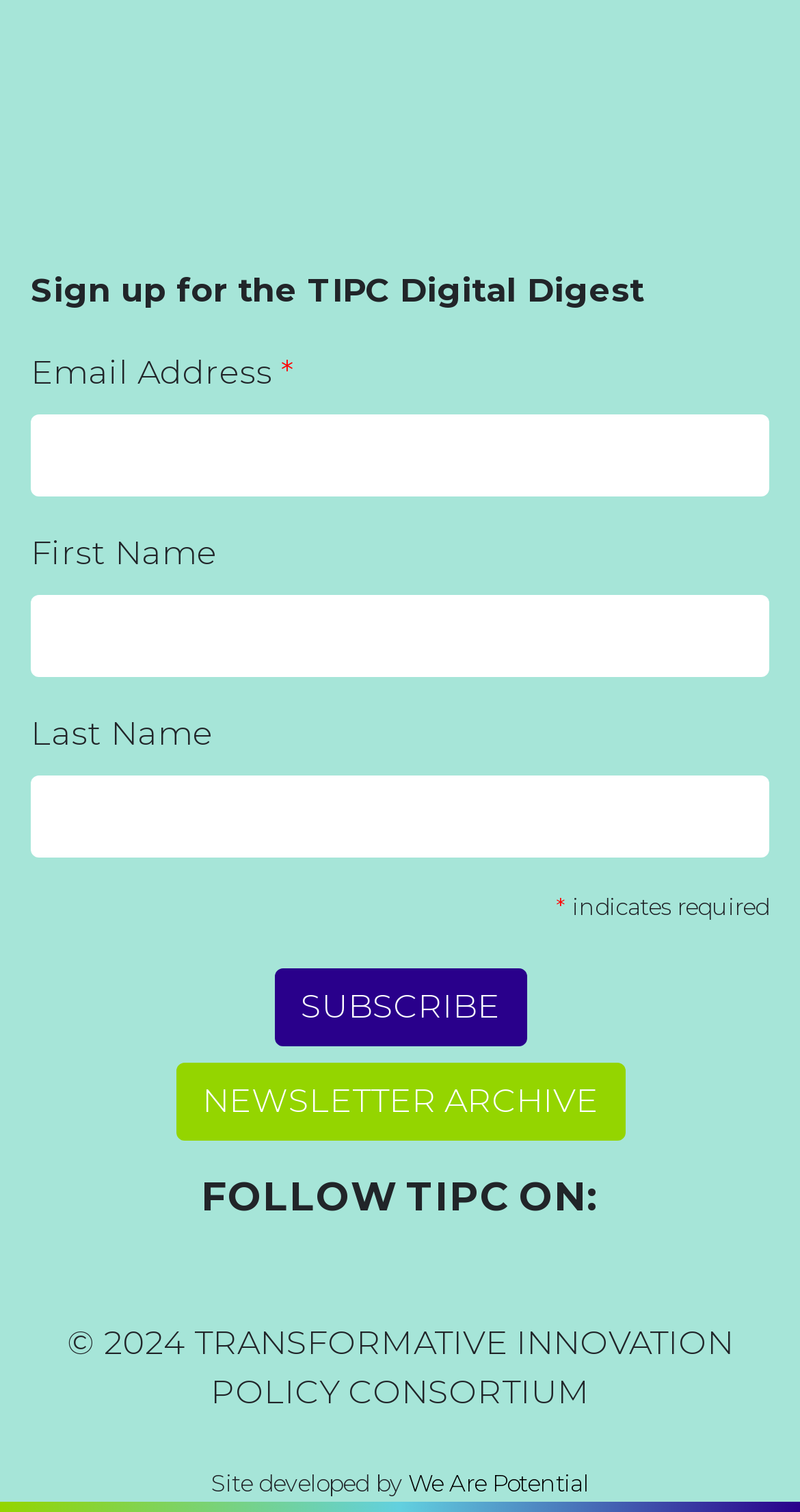What is the name of the company that developed the site? Please answer the question using a single word or phrase based on the image.

We Are Potential